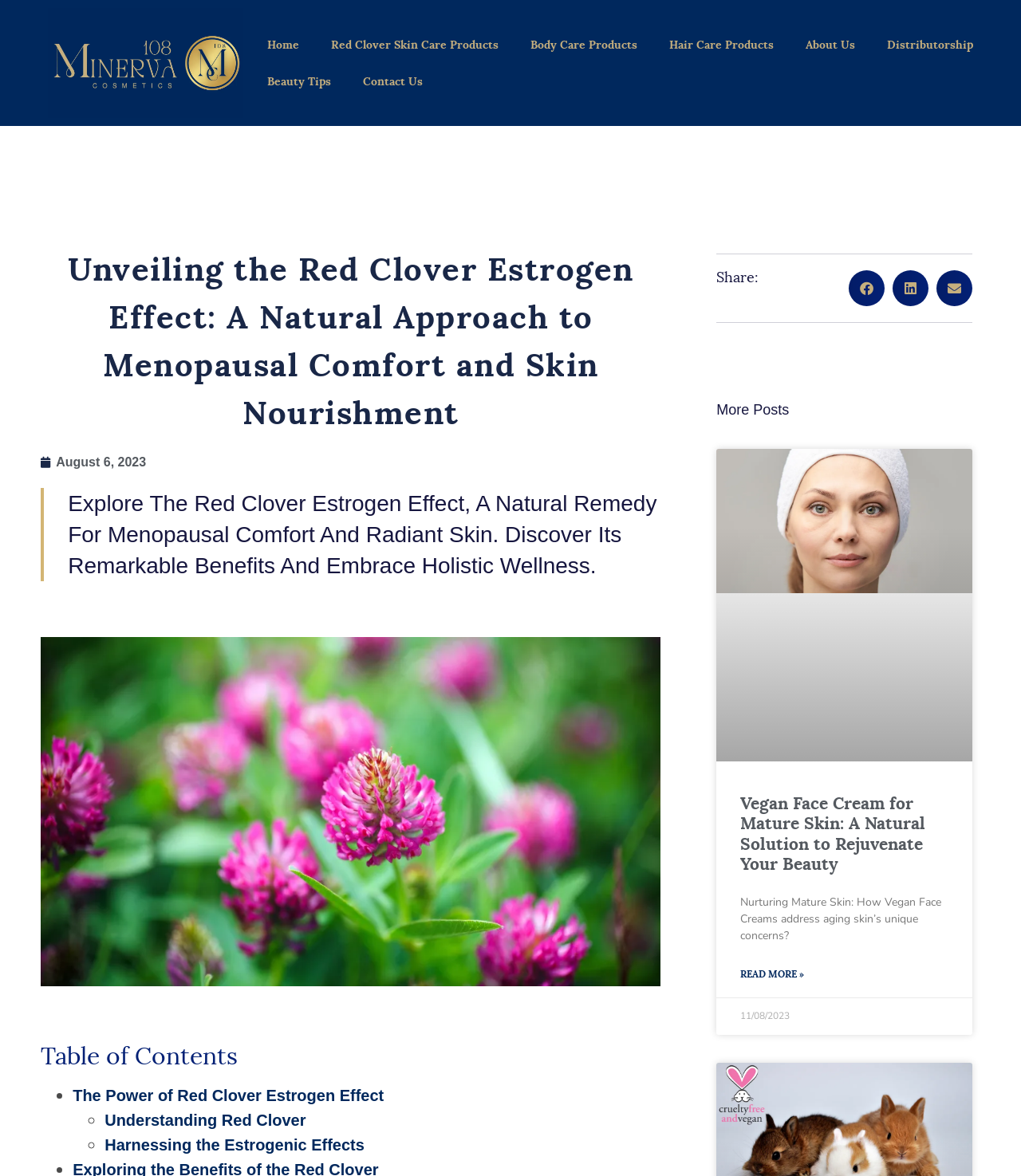What is the topic of the article below the 'More Posts' section?
Look at the image and respond with a one-word or short phrase answer.

Vegan Face Cream for Mature Skin